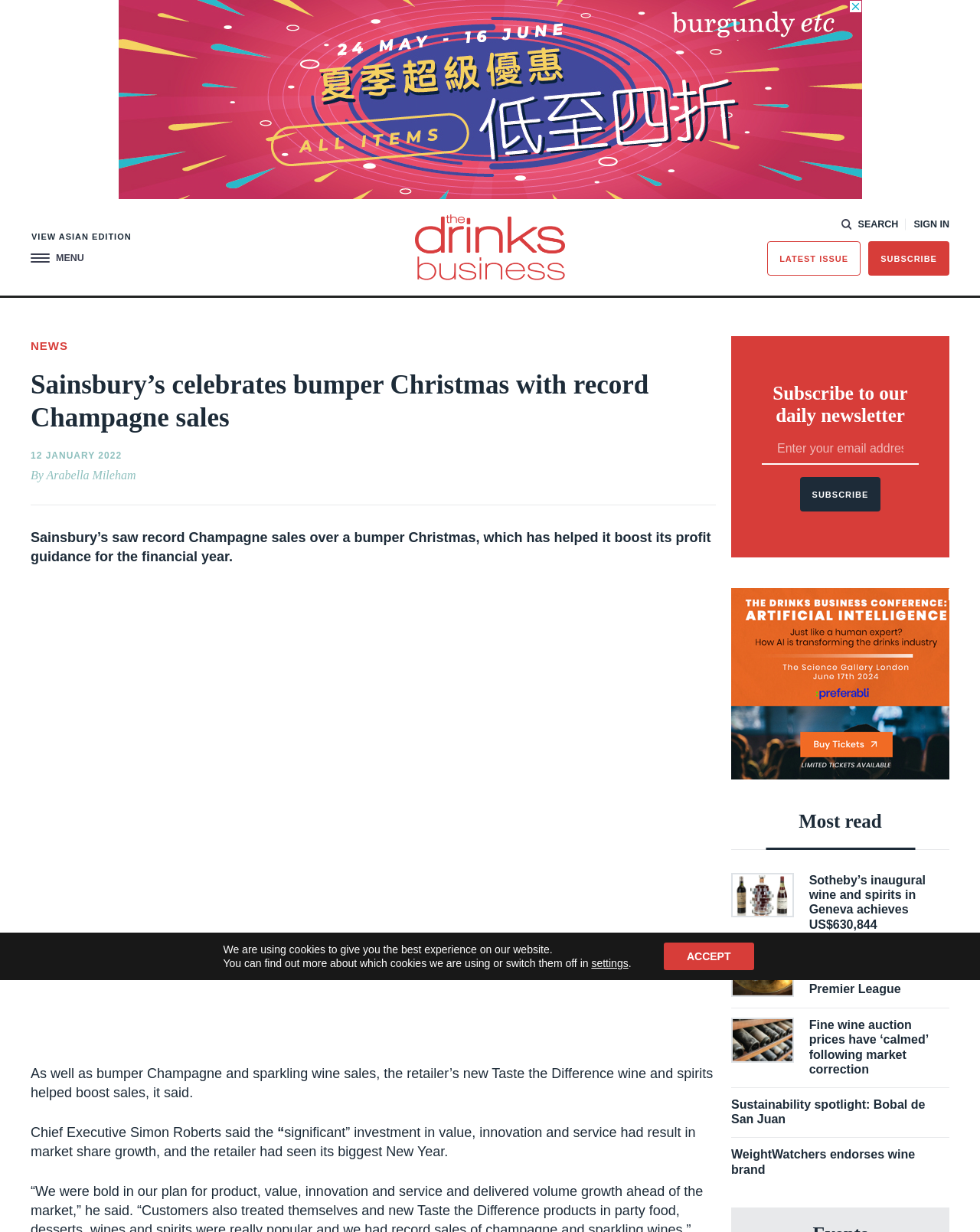Identify and provide the text of the main header on the webpage.

Sainsbury’s celebrates bumper Christmas with record Champagne sales